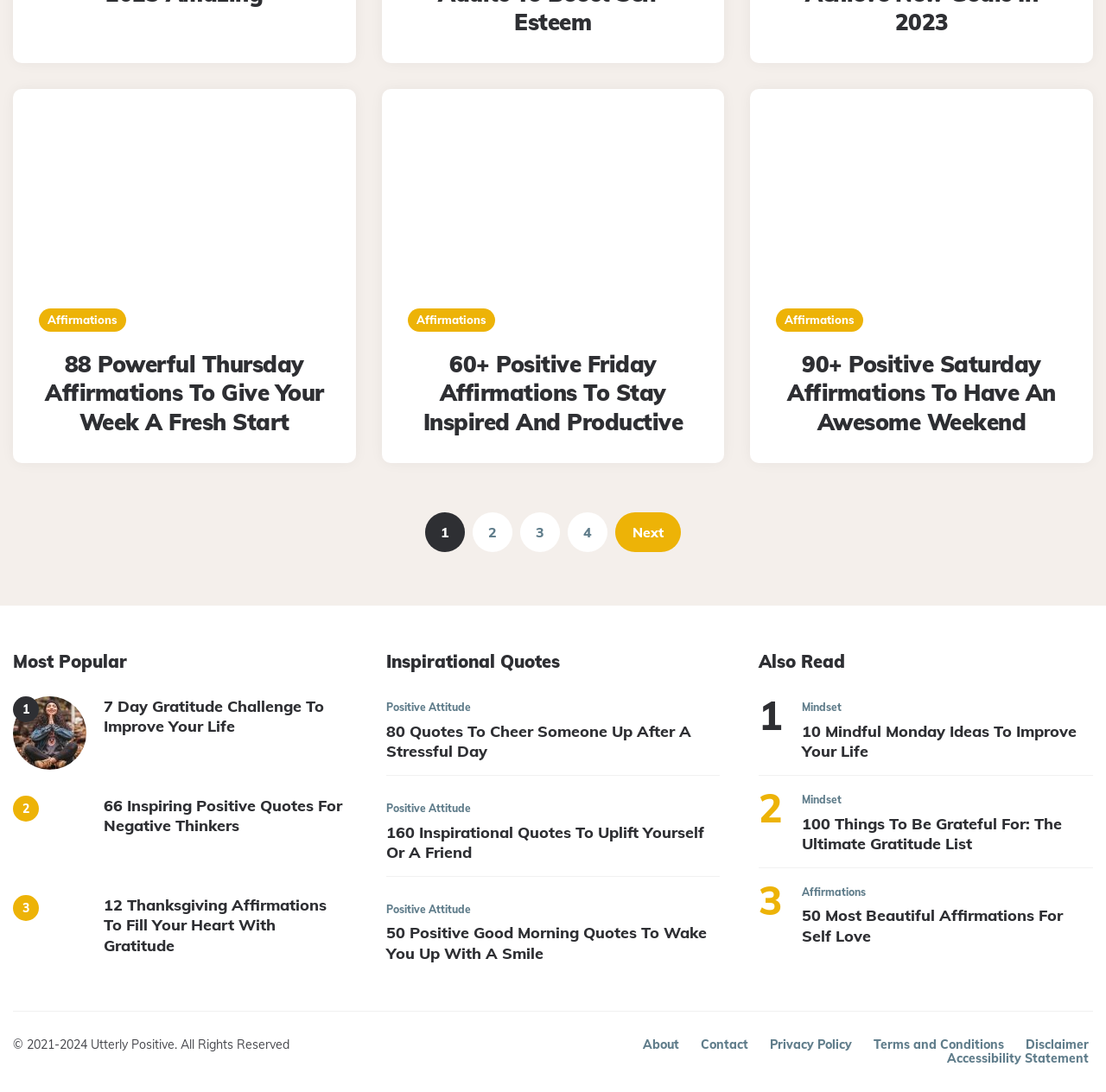Find the bounding box coordinates for the UI element whose description is: "alt="7 day gratitude challenge"". The coordinates should be four float numbers between 0 and 1, in the format [left, top, right, bottom].

[0.012, 0.638, 0.078, 0.705]